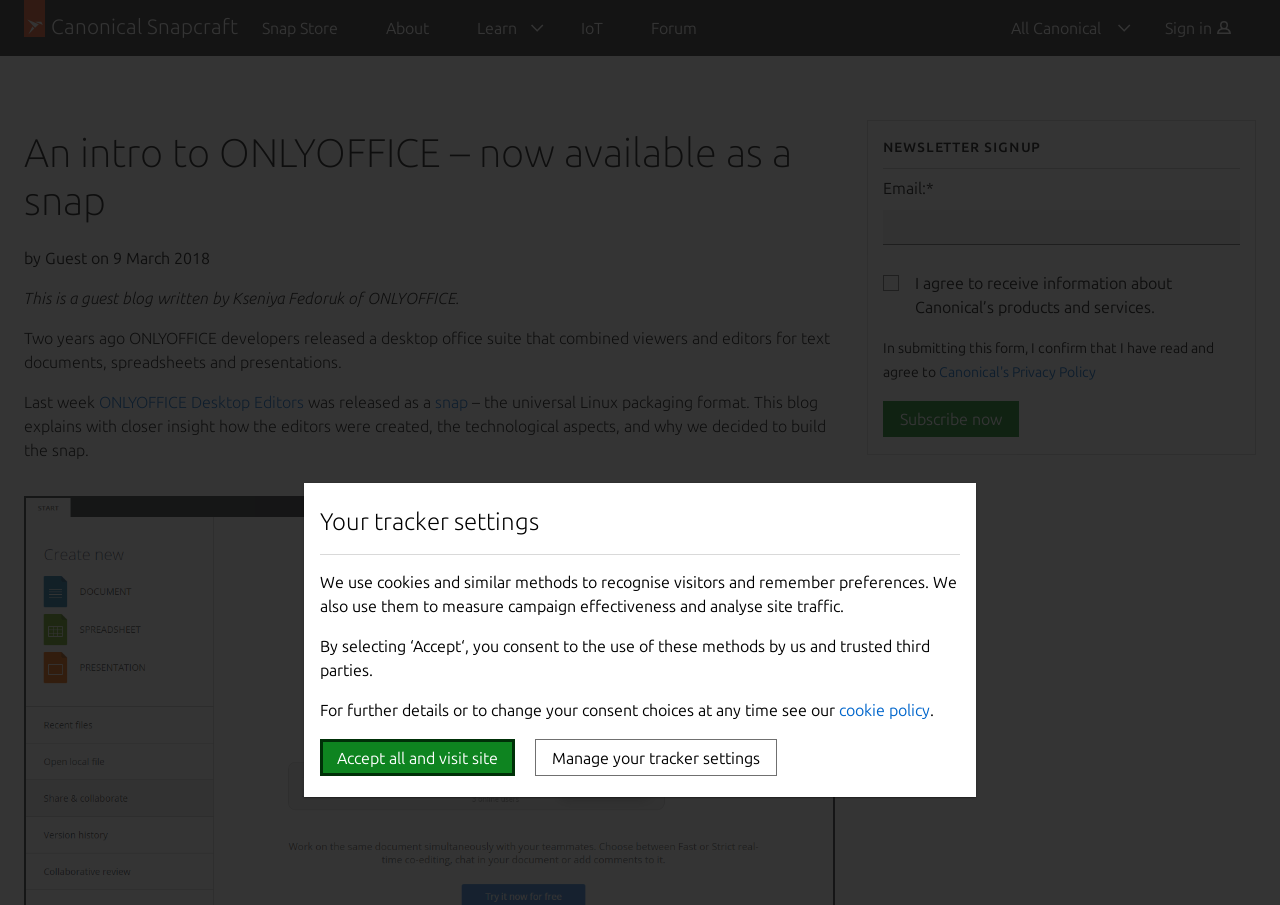Specify the bounding box coordinates of the area to click in order to execute this command: 'Read about ONLYOFFICE Desktop Editors'. The coordinates should consist of four float numbers ranging from 0 to 1, and should be formatted as [left, top, right, bottom].

[0.077, 0.435, 0.238, 0.455]